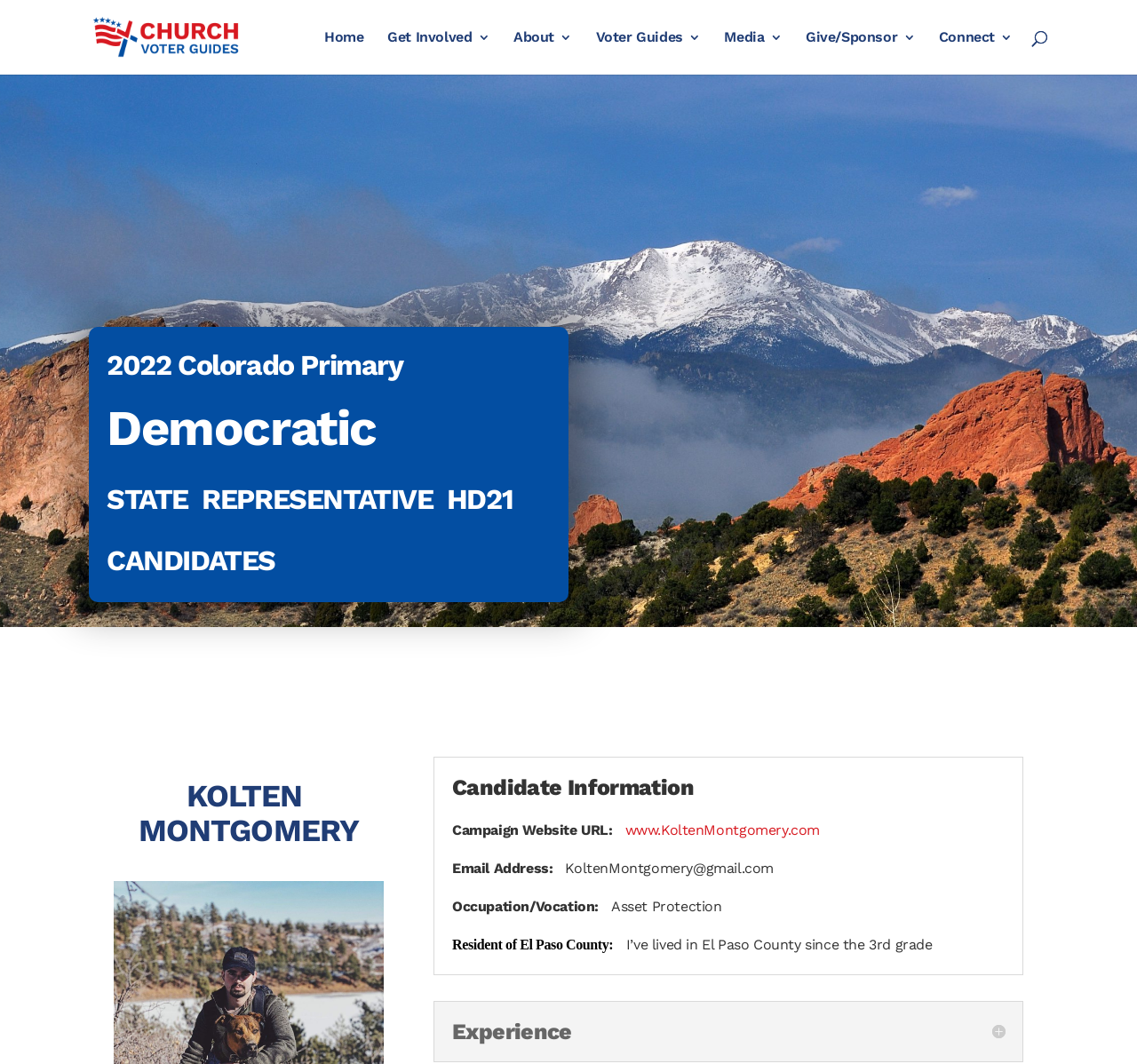Indicate the bounding box coordinates of the element that must be clicked to execute the instruction: "view Kolten Montgomery's campaign website". The coordinates should be given as four float numbers between 0 and 1, i.e., [left, top, right, bottom].

[0.55, 0.772, 0.721, 0.788]